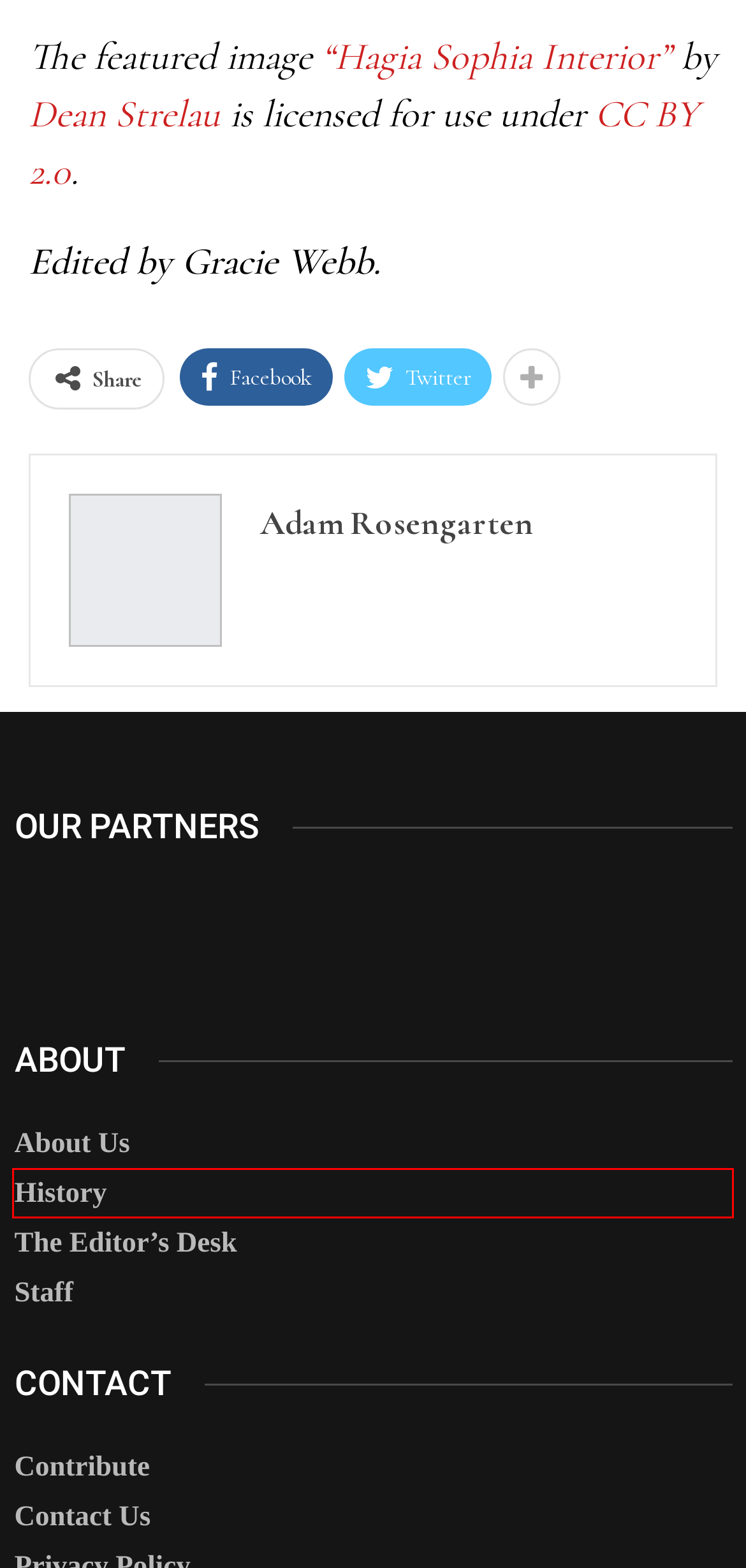You are provided with a screenshot of a webpage highlighting a UI element with a red bounding box. Choose the most suitable webpage description that matches the new page after clicking the element in the bounding box. Here are the candidates:
A. Contact Us – MIR
B. CC BY 2.0 Deed | Attribution 2.0 Generic
 | Creative Commons
C. Contribute – MIR
D. History – MIR
E. Staff – MIR
F. About Us – MIR
G. The Editor’s Desk – MIR
H. IRSAM

D